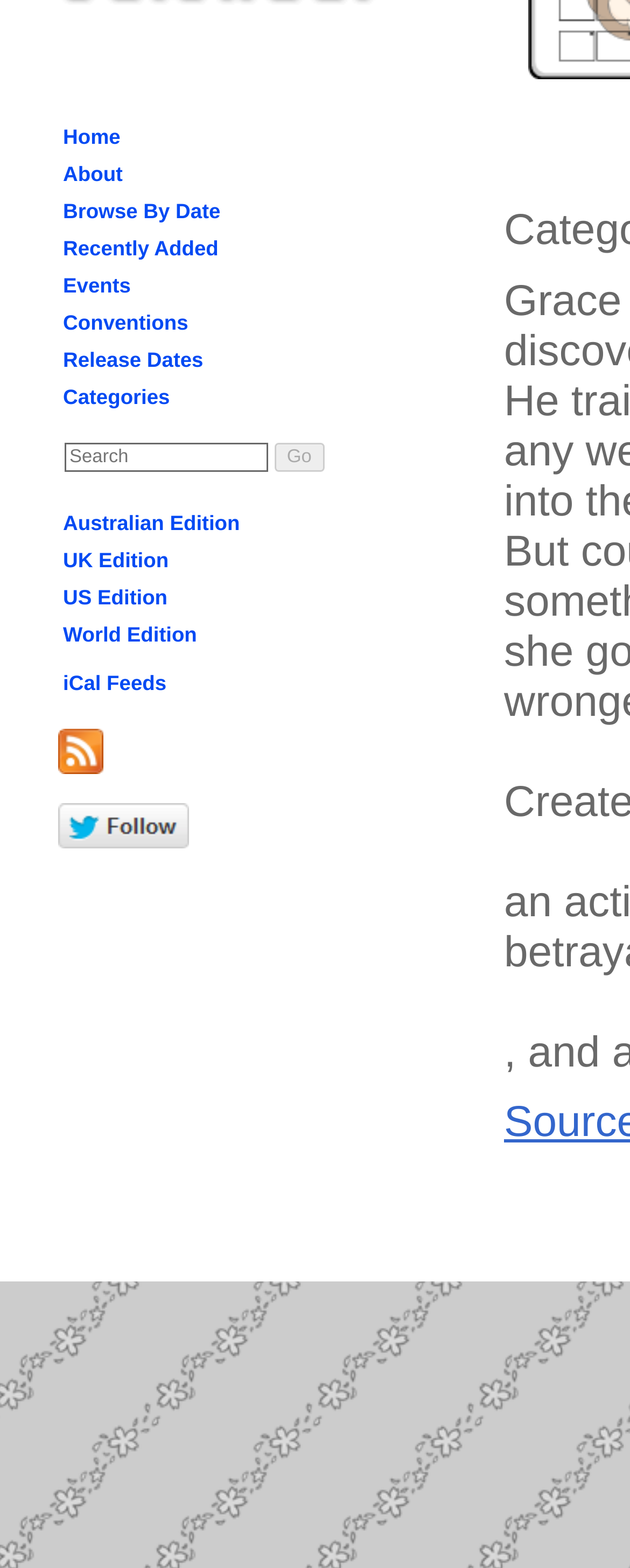Given the description: "Browse By Date", determine the bounding box coordinates of the UI element. The coordinates should be formatted as four float numbers between 0 and 1, [left, top, right, bottom].

[0.092, 0.124, 0.358, 0.145]